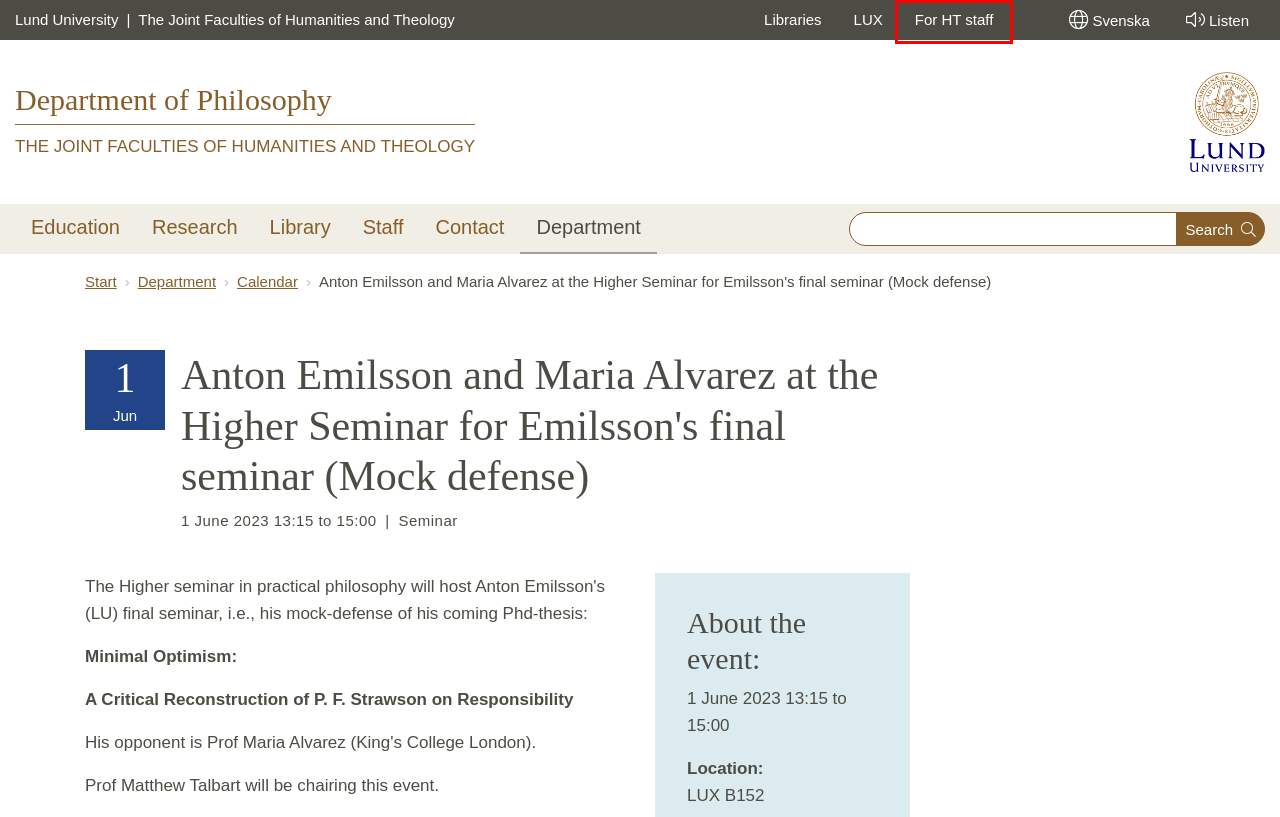Given a screenshot of a webpage with a red bounding box, please pick the webpage description that best fits the new webpage after clicking the element inside the bounding box. Here are the candidates:
A. Welcome to LUX | The joint faculties of humanities and theology
B. Lunds universitet IdP Login
C. The Joint Faculties of Humanities and Theology | The joint faculties of humanities and theology
D. Organisation | The joint faculties of humanities and theology
E. The IT Unit | The joint faculties of humanities and theology
F. Department of Communication and Media
G. Libraries of the Joint Faculties of Humanities and Theology
H. Department of History

B